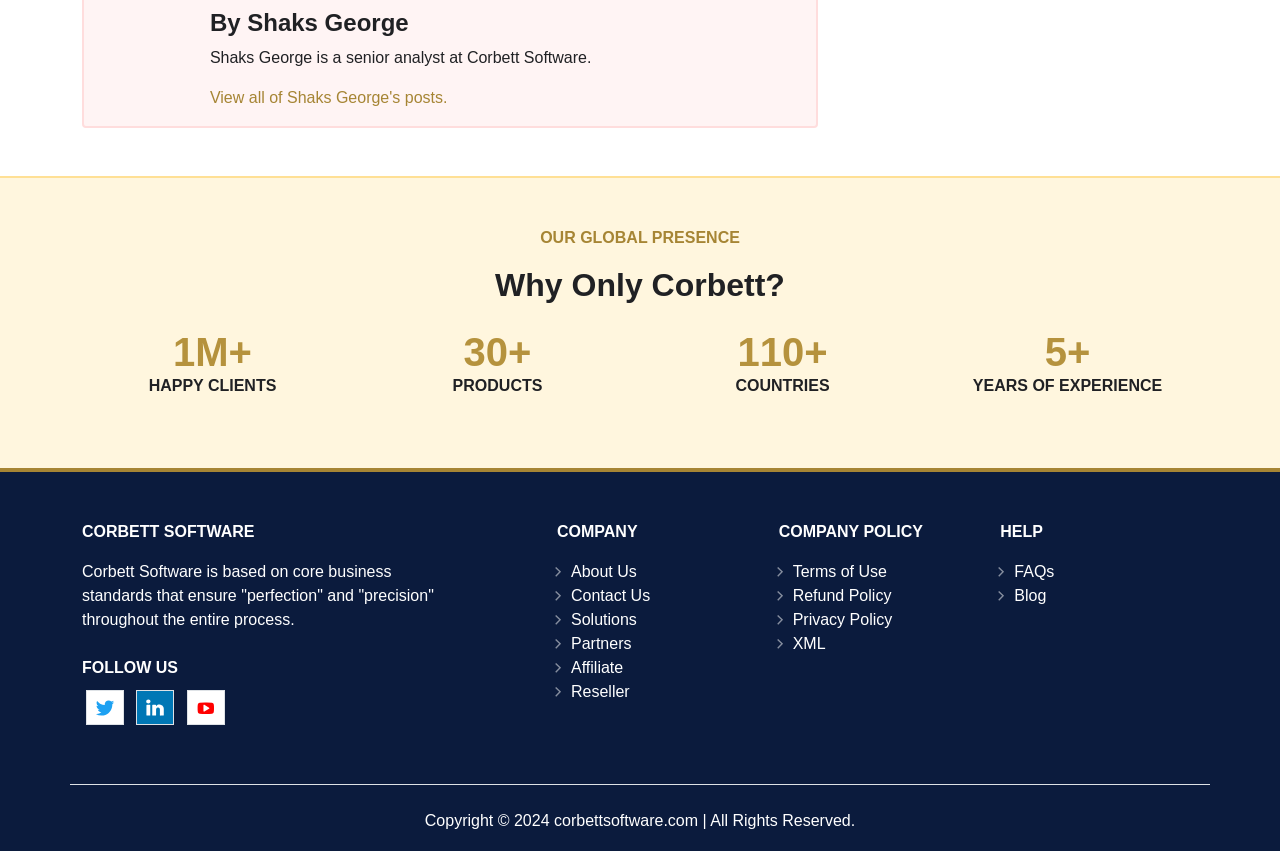How many happy clients does Corbett Software have?
Using the information from the image, provide a comprehensive answer to the question.

The number of happy clients is represented by the text 'M+' which is located near the text 'HAPPY CLIENTS'.